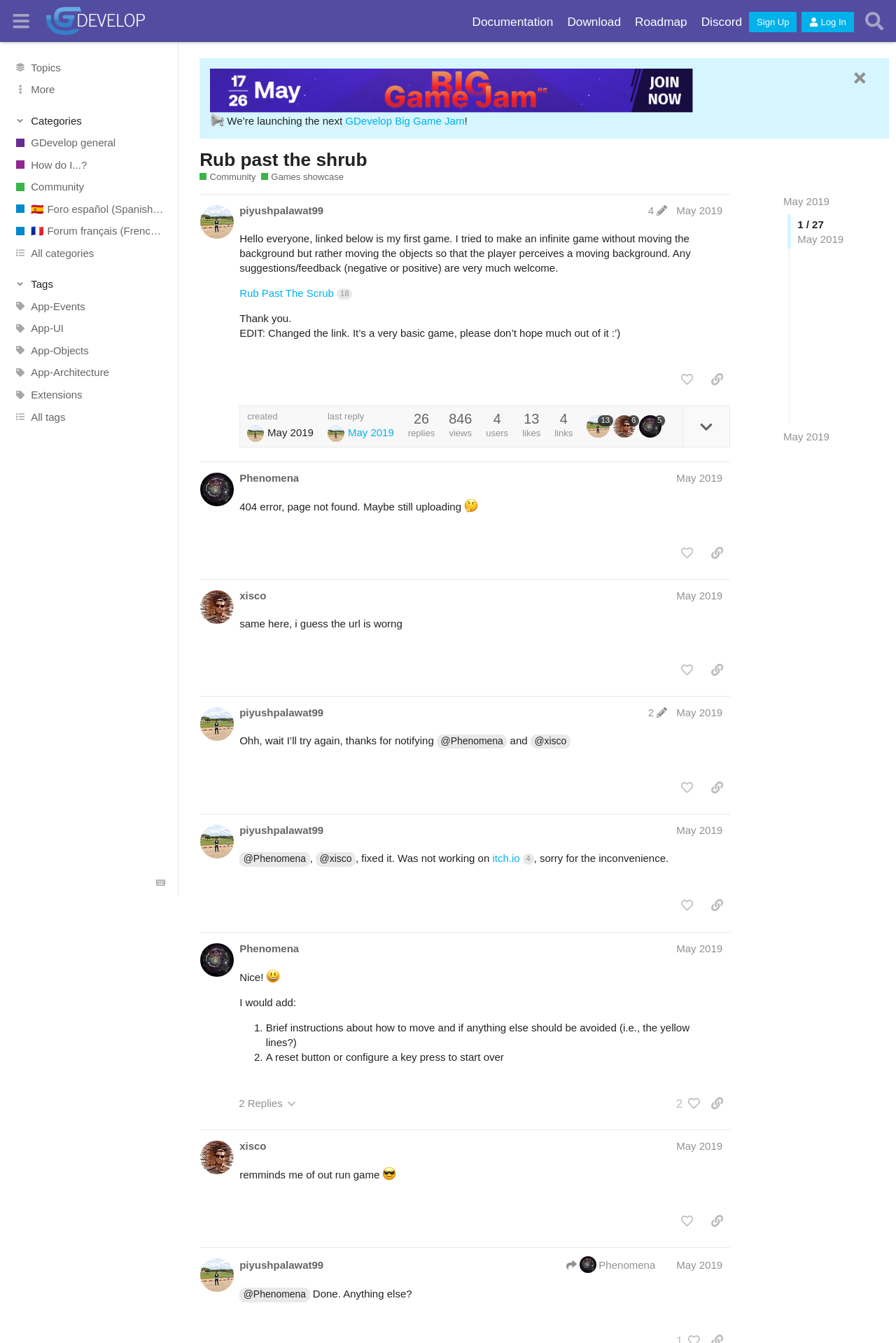Specify the bounding box coordinates (top-left x, top-left y, bottom-right x, bottom-right y) of the UI element in the screenshot that matches this description: GDevelop Big Game Jam

[0.385, 0.085, 0.518, 0.094]